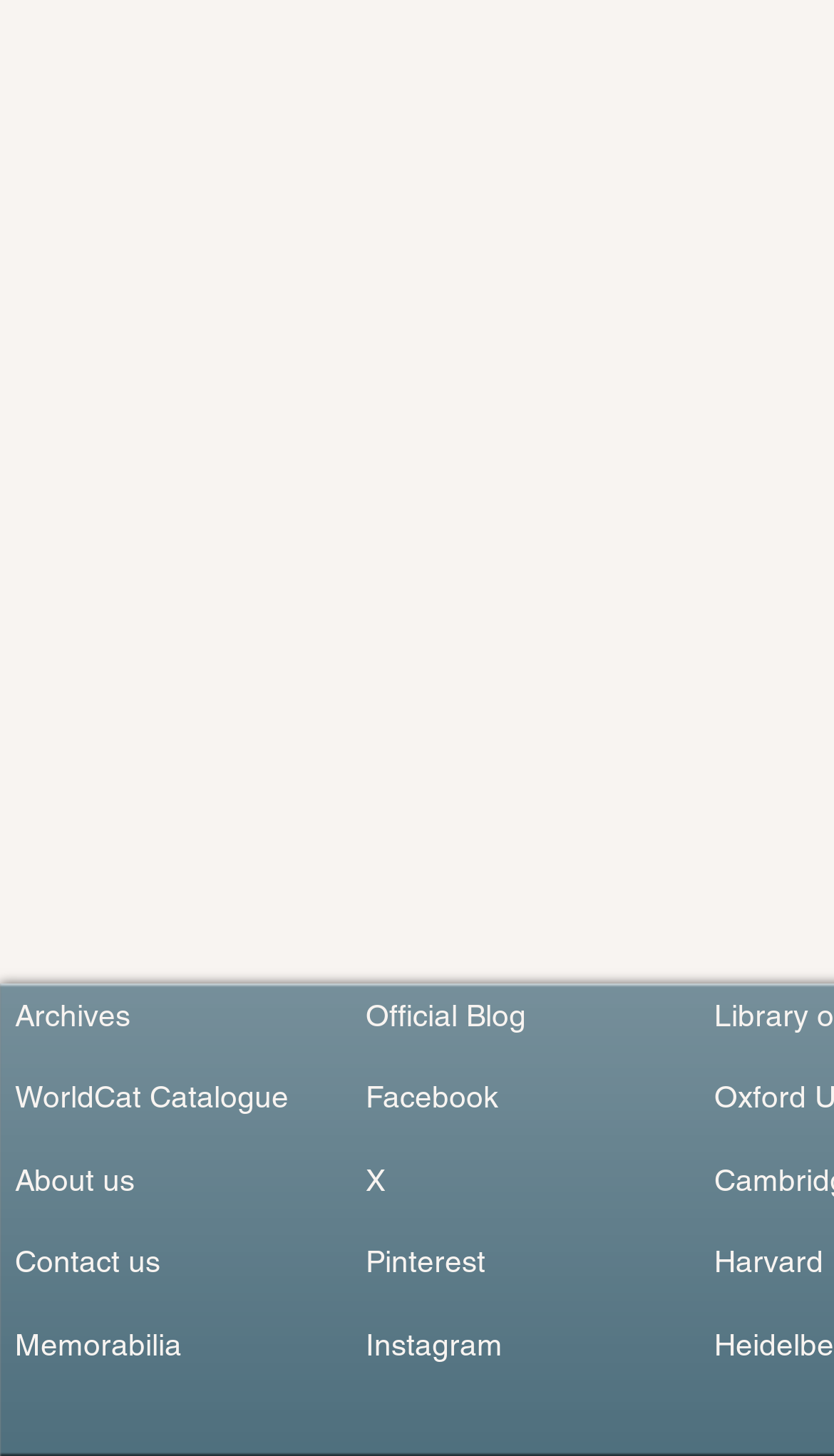Determine the bounding box coordinates for the clickable element required to fulfill the instruction: "follow Official Blog". Provide the coordinates as four float numbers between 0 and 1, i.e., [left, top, right, bottom].

[0.438, 0.686, 0.631, 0.711]